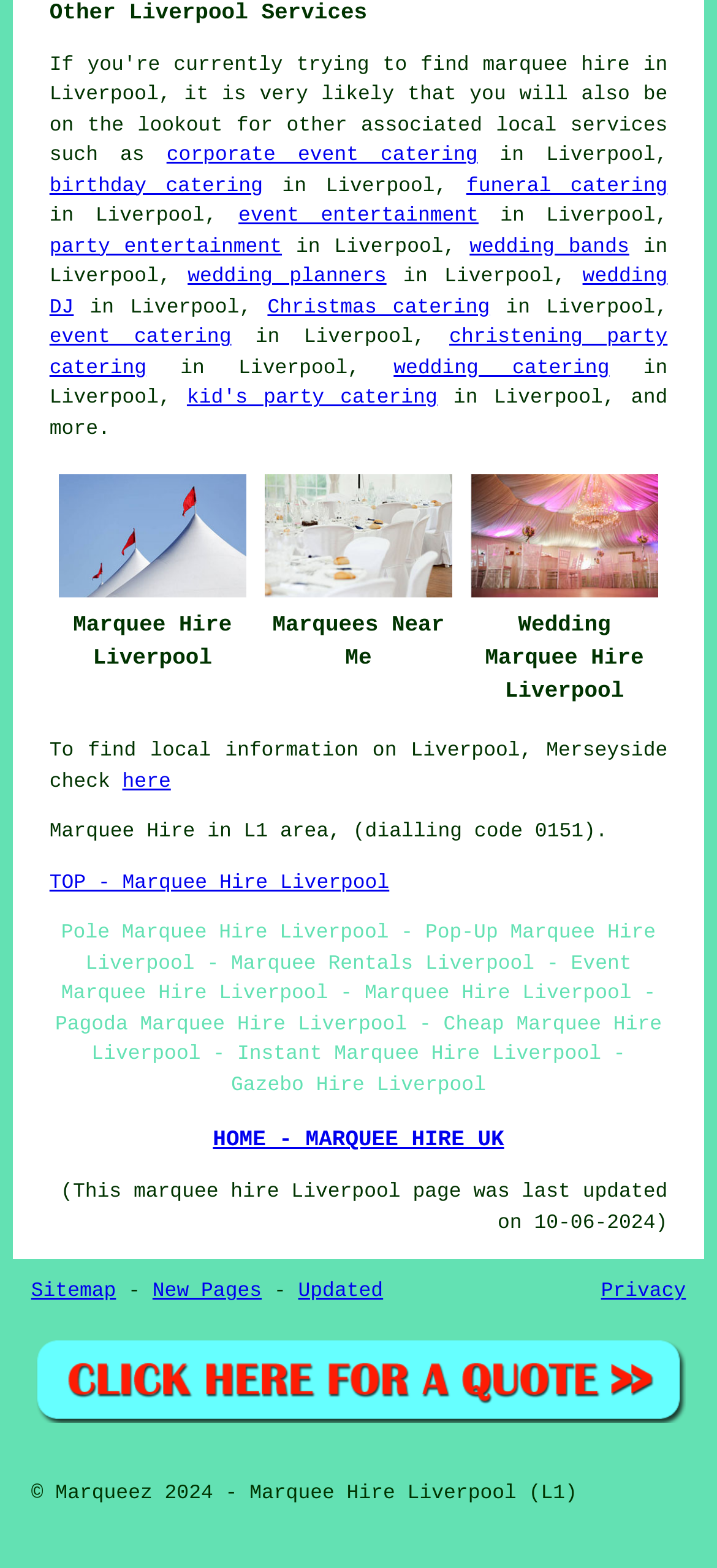Determine the bounding box coordinates for the area you should click to complete the following instruction: "View 'event entertainment'".

[0.333, 0.131, 0.667, 0.145]